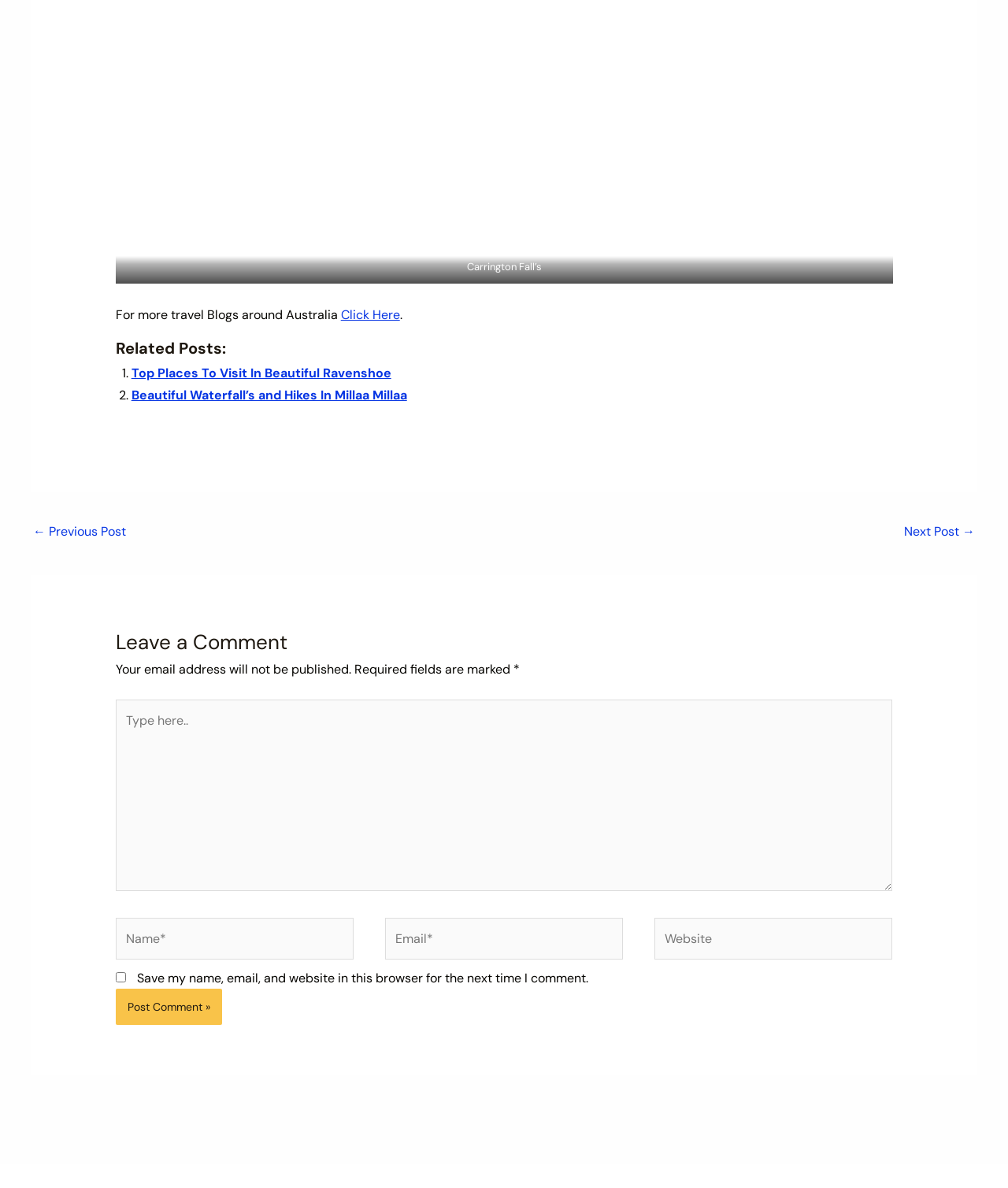What is the title of the blog post?
Please give a detailed and elaborate answer to the question.

The title of the blog post is 'Carrington Fall’s' which is mentioned in the figcaption element with bounding box coordinates [0.115, 0.216, 0.885, 0.239] and OCR text 'Carrington Fall’s'.